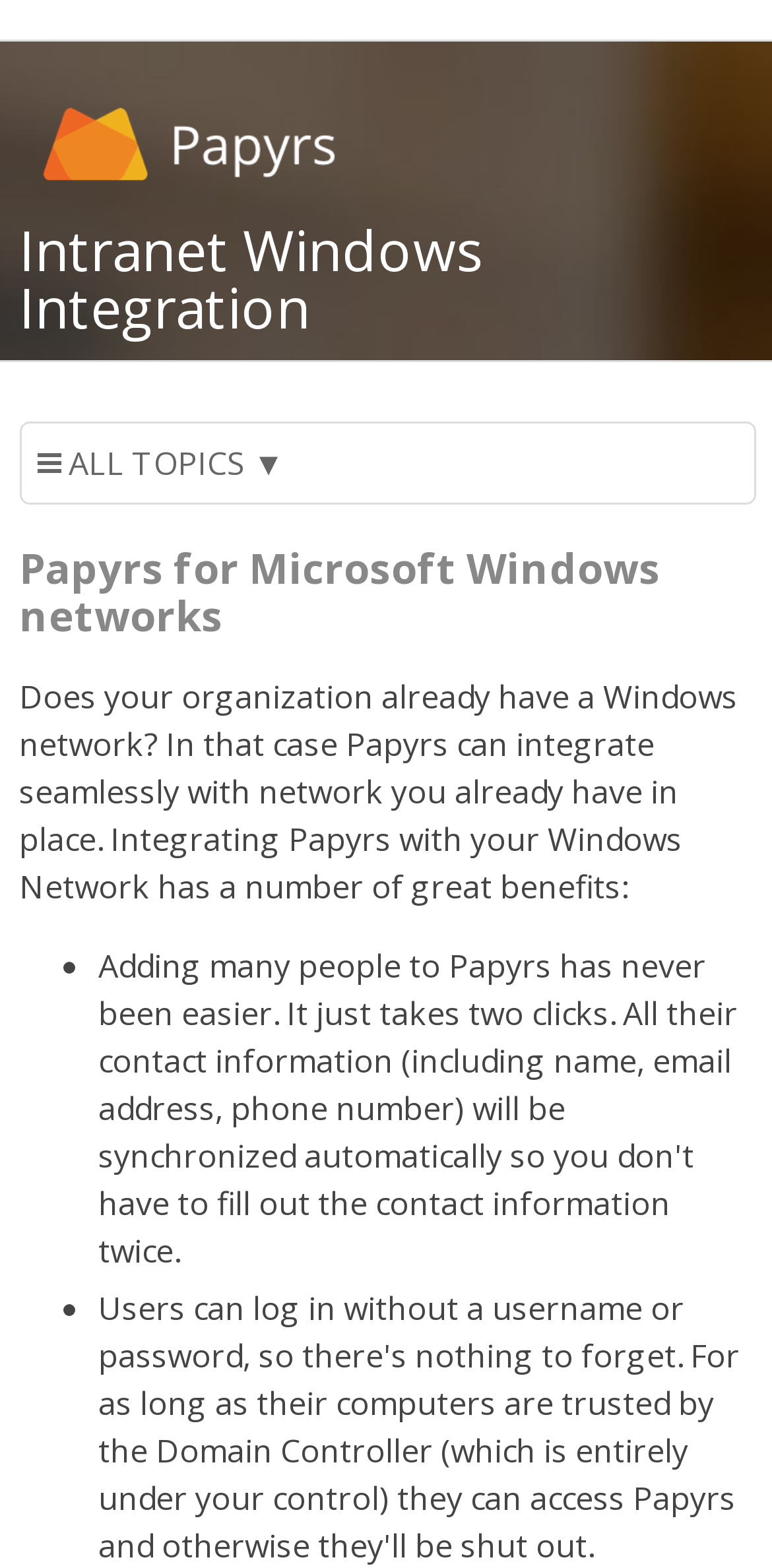Provide a one-word or brief phrase answer to the question:
What type of network does Papyrs integrate with?

Windows Network